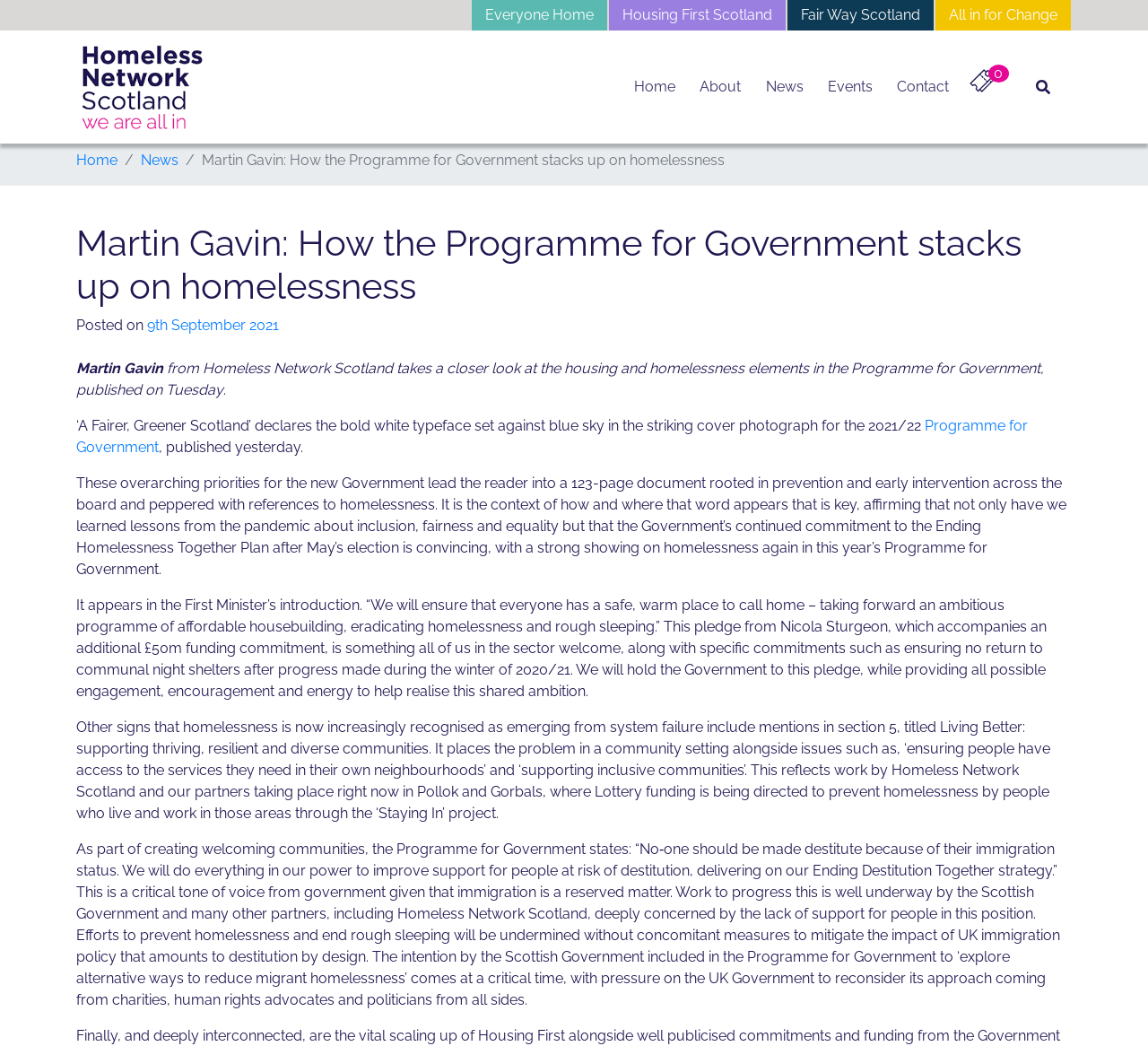Please locate the bounding box coordinates of the element that needs to be clicked to achieve the following instruction: "Read the 'Programme for Government' article". The coordinates should be four float numbers between 0 and 1, i.e., [left, top, right, bottom].

[0.066, 0.399, 0.895, 0.436]